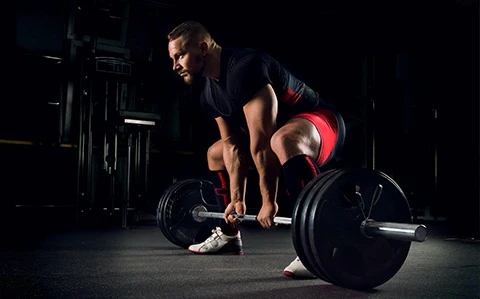Paint a vivid picture of the image with your description.

The image showcases a focused male weightlifter in a dynamic lifting stance, prepared to execute a deadlift. He is attired in a fitted black shirt and red shorts, with supportive lifting shoes and high socks for enhanced grip and stability. The setting appears to be a dimly lit gym, emphasizing the lifter's muscular physique and concentrated expression as he engages with a heavy barbell. This visual representation ties into the discussion regarding the numerous benefits of weightlifting, which includes not only muscle growth and strength improvement but also enhanced metabolic rate and bone density. Weightlifting, as conveyed, is a therapeutic practice that can be complemented by a good diet and proper rest, making it a fundamental element of a robust fitness routine.